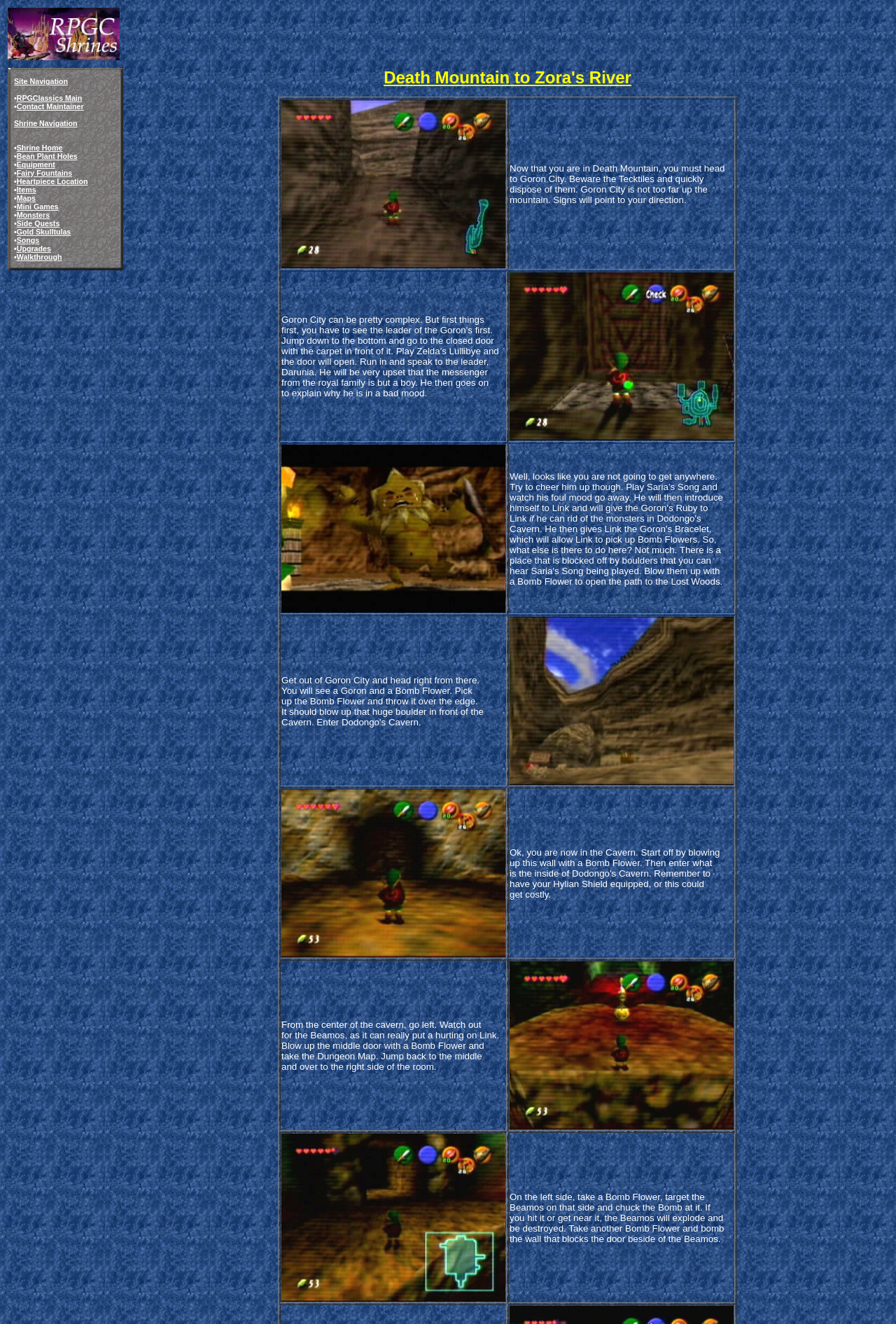What are the Tecktiles?
Please respond to the question with as much detail as possible.

The Tecktiles are likely enemies that the player must defeat or avoid in Death Mountain, as the walkthrough text warns the player to 'beware' of them.